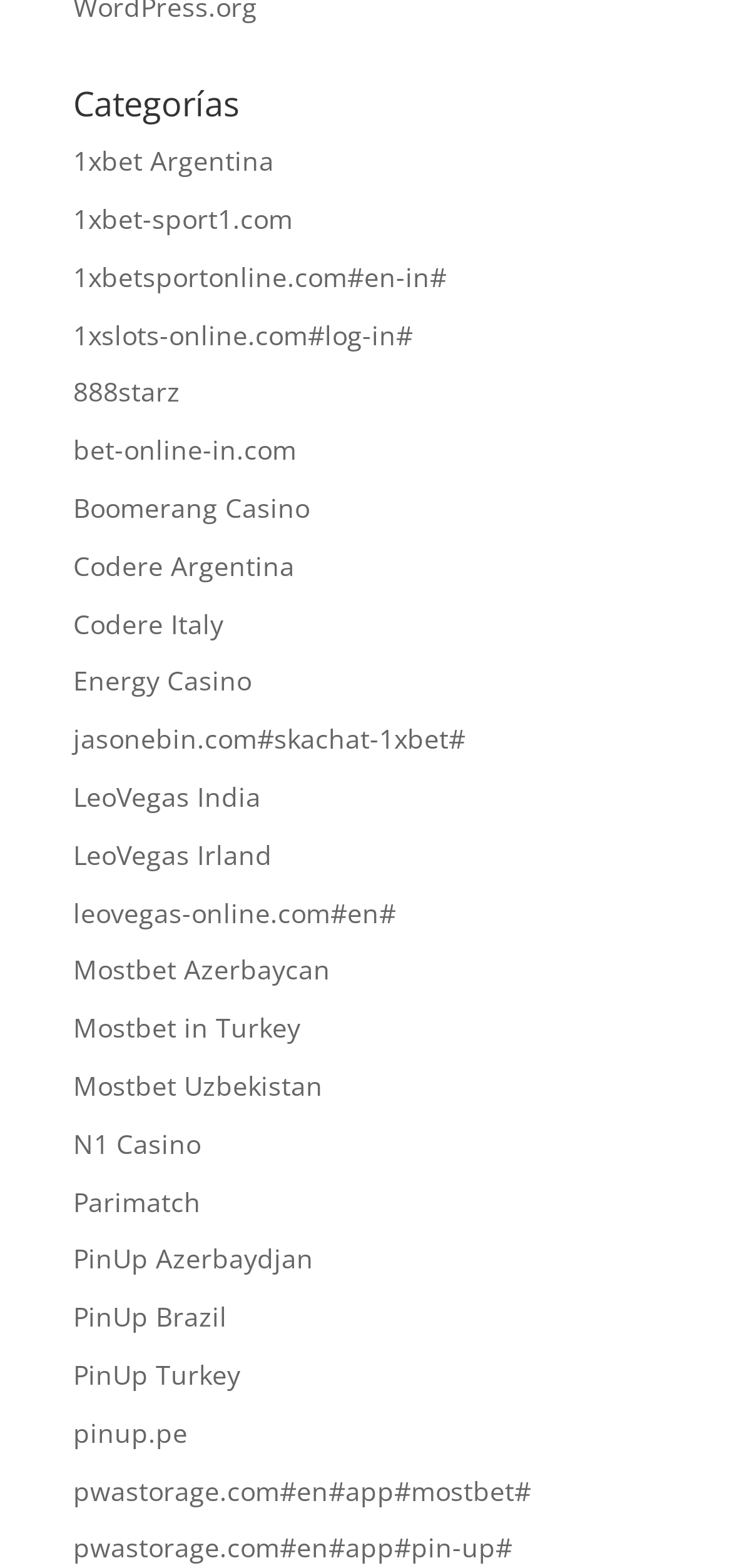Find the bounding box coordinates of the element to click in order to complete this instruction: "Open pwastorage.com for Mostbet". The bounding box coordinates must be four float numbers between 0 and 1, denoted as [left, top, right, bottom].

[0.1, 0.939, 0.726, 0.962]